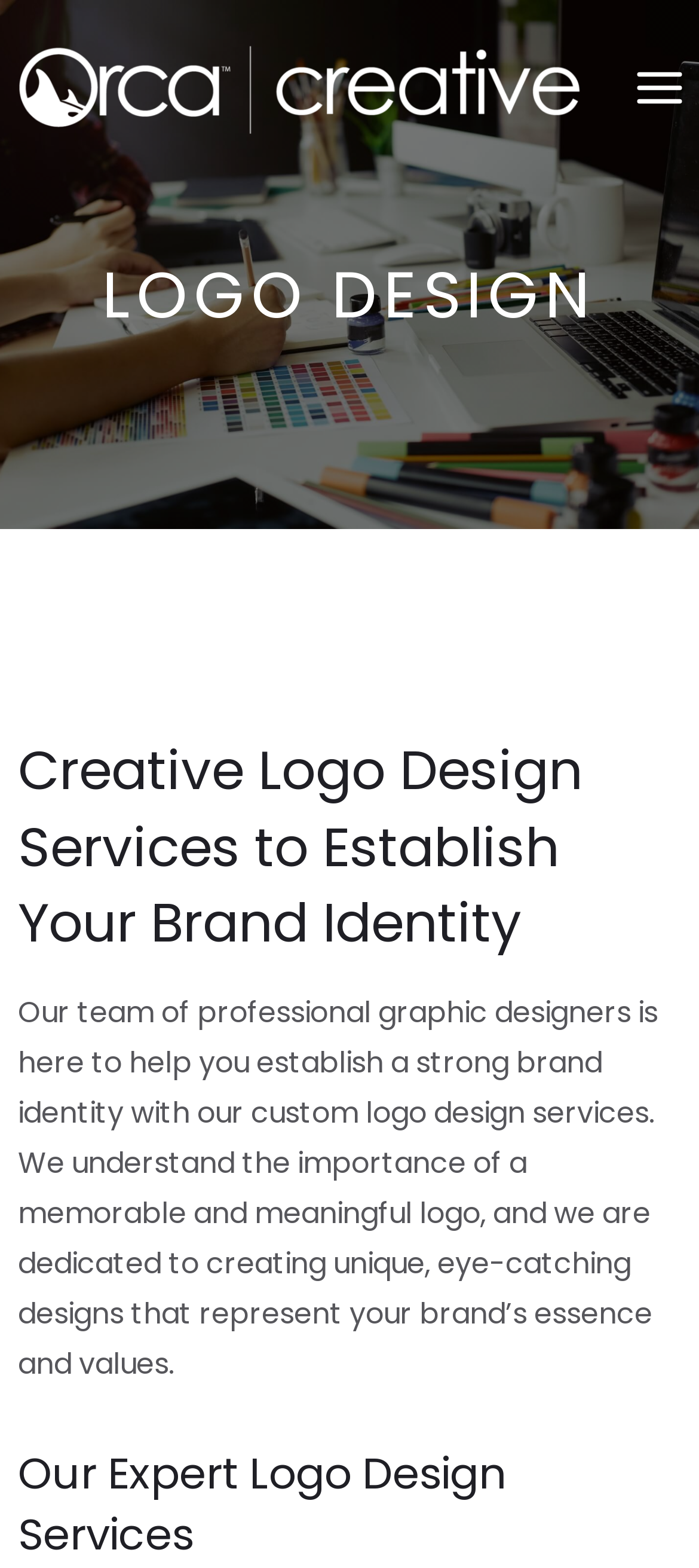What type of designers work at the agency?
Give a comprehensive and detailed explanation for the question.

The type of designers working at the agency can be determined by reading the static text on the webpage, which mentions that the agency has a team of professional graphic designers.